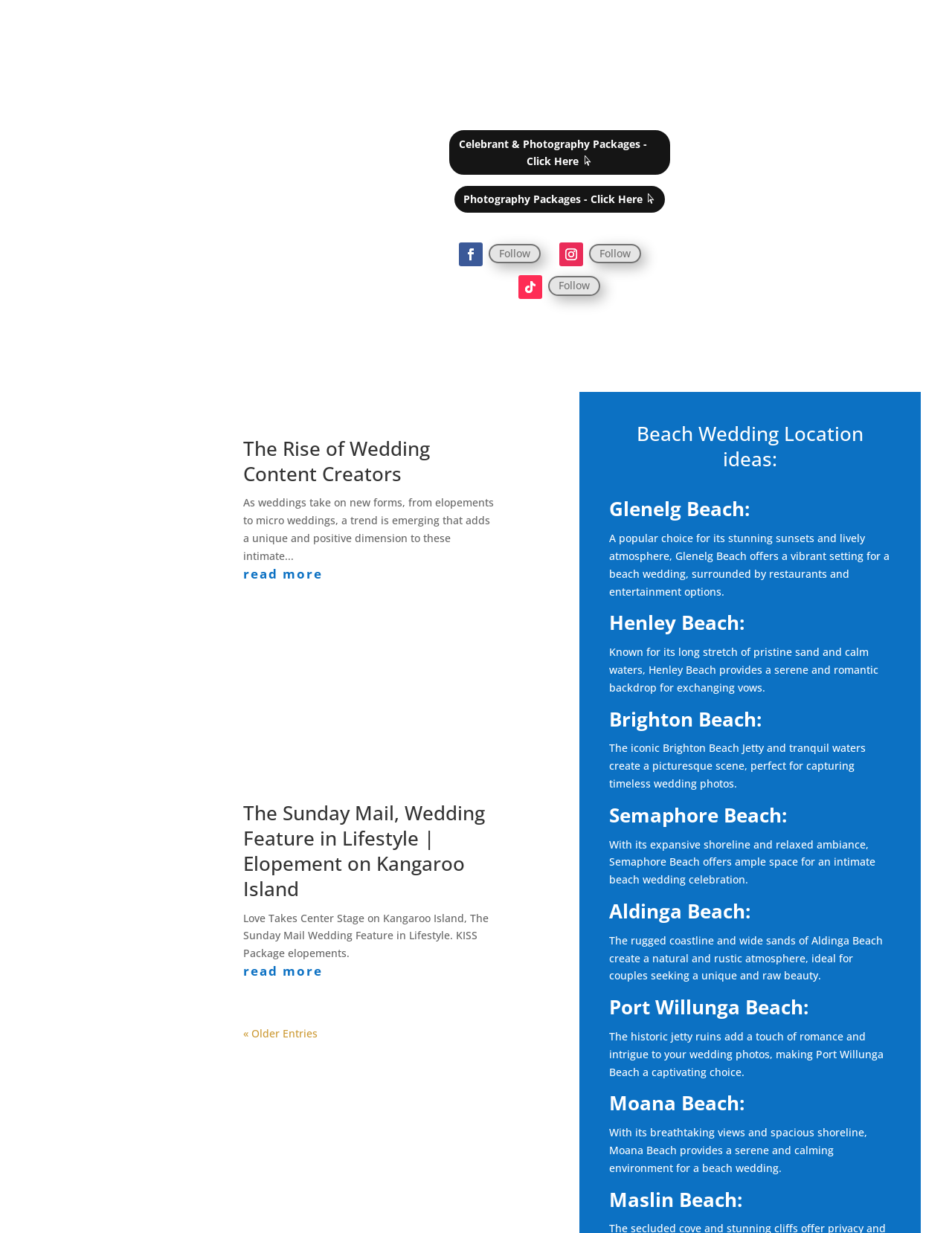Locate the bounding box coordinates of the element that should be clicked to fulfill the instruction: "Go to 'Older Entries'".

[0.256, 0.832, 0.334, 0.844]